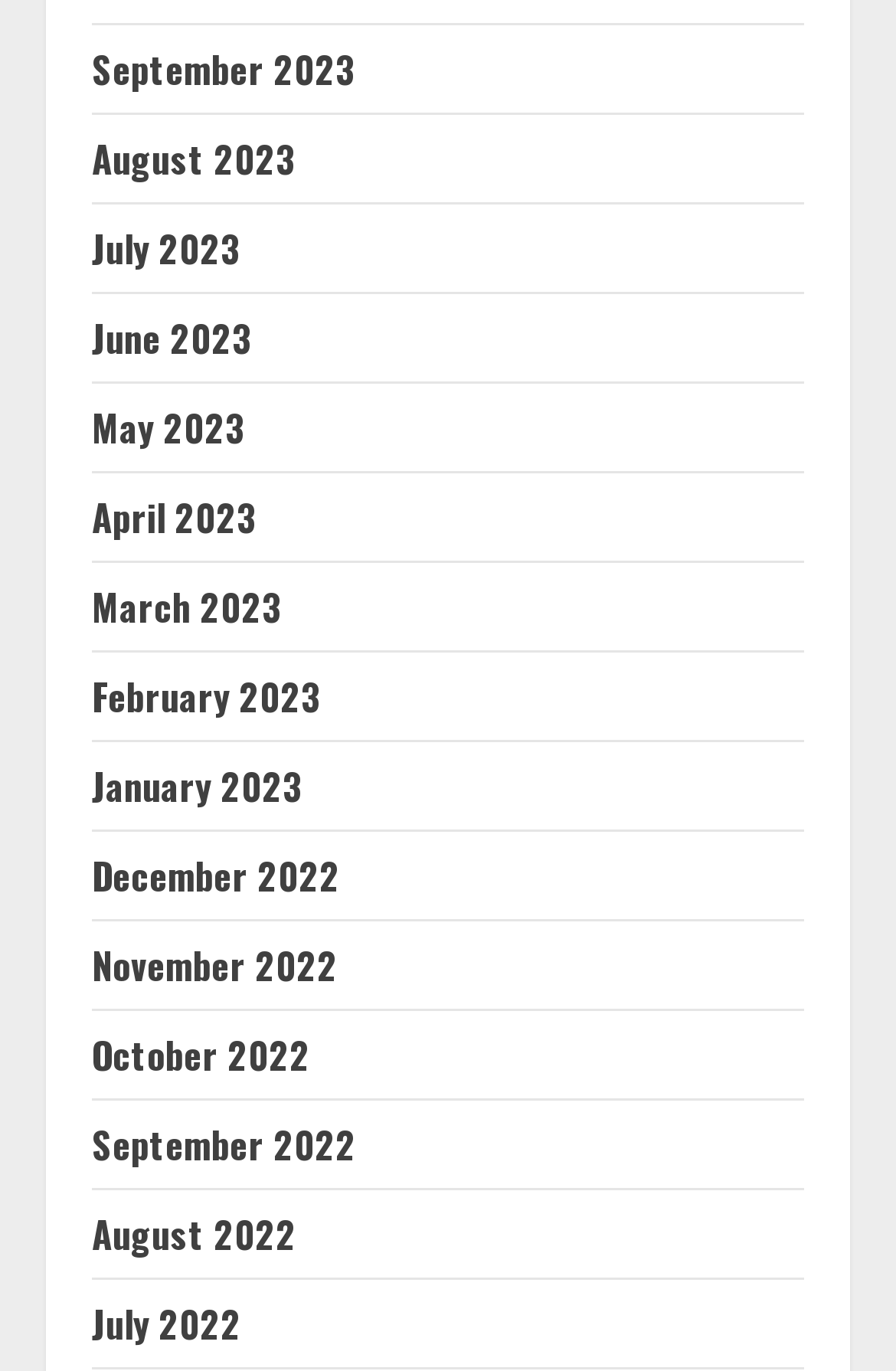Please specify the bounding box coordinates of the clickable region to carry out the following instruction: "view September 2023". The coordinates should be four float numbers between 0 and 1, in the format [left, top, right, bottom].

[0.103, 0.03, 0.397, 0.07]